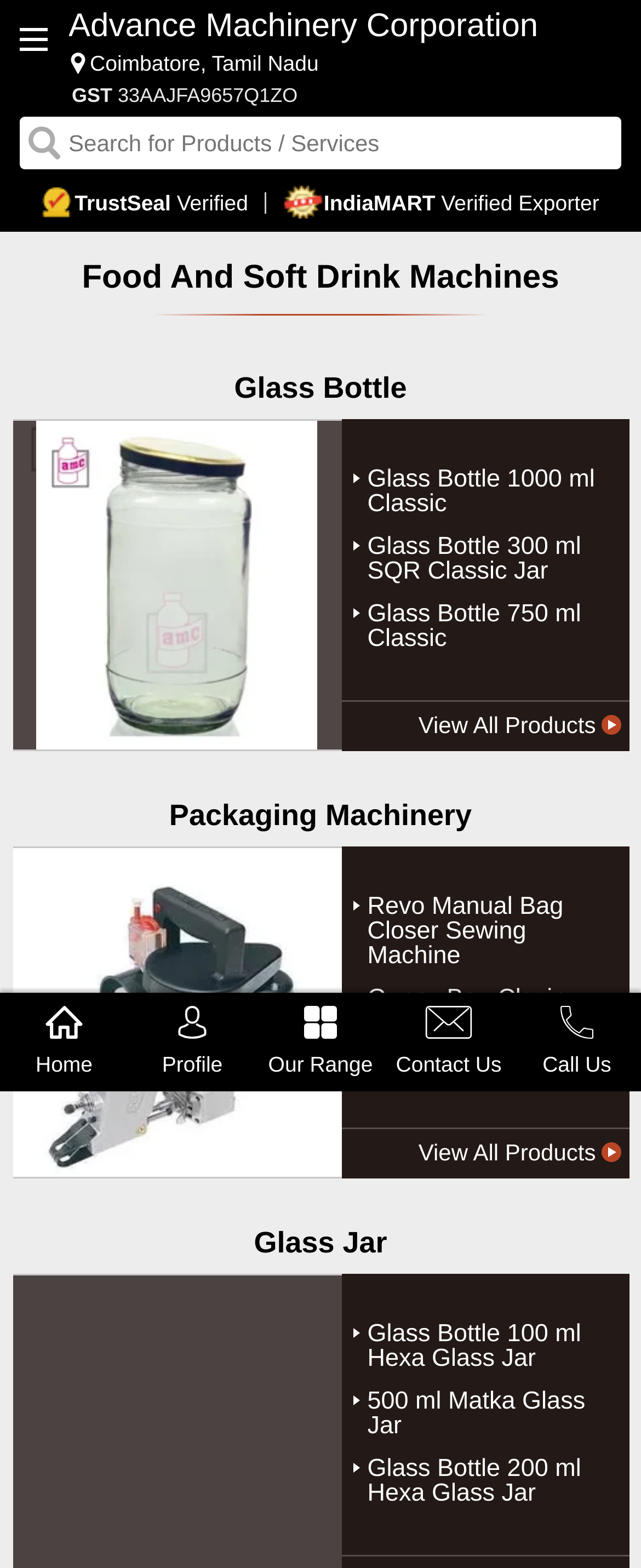Using the image as a reference, answer the following question in as much detail as possible:
How many product categories are there?

There are three product categories: Glass Bottle, Packaging Machinery, and Glass Jar. These categories can be found in the headings on the webpage, with bounding boxes of [0.019, 0.227, 0.981, 0.267], [0.019, 0.5, 0.981, 0.54], and [0.019, 0.773, 0.981, 0.812] respectively.